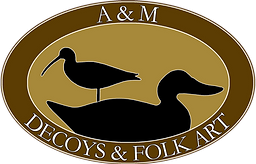Use the information in the screenshot to answer the question comprehensively: What color is the font of the brand name?

The caption specifically states that the brand name 'A&M DECOYS & FOLK ART' is displayed in a bold, white font along the bottom of the logo. This information is provided to help identify the visual elements of the design.